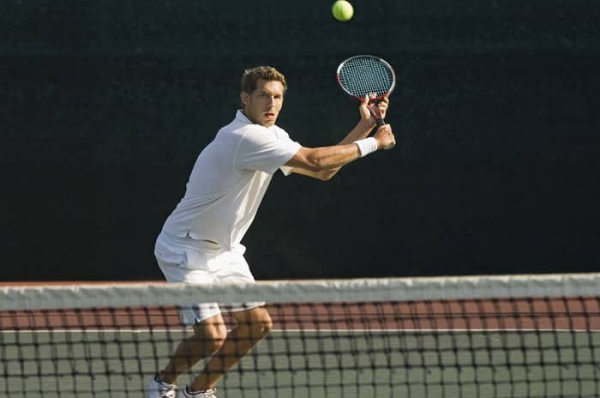What is the color of the tennis player's uniform?
Using the image, provide a detailed and thorough answer to the question.

The answer can be obtained by analyzing the description of the image, which states that the tennis player is 'dressed in a white athletic uniform'. This indicates that the uniform is white in color.